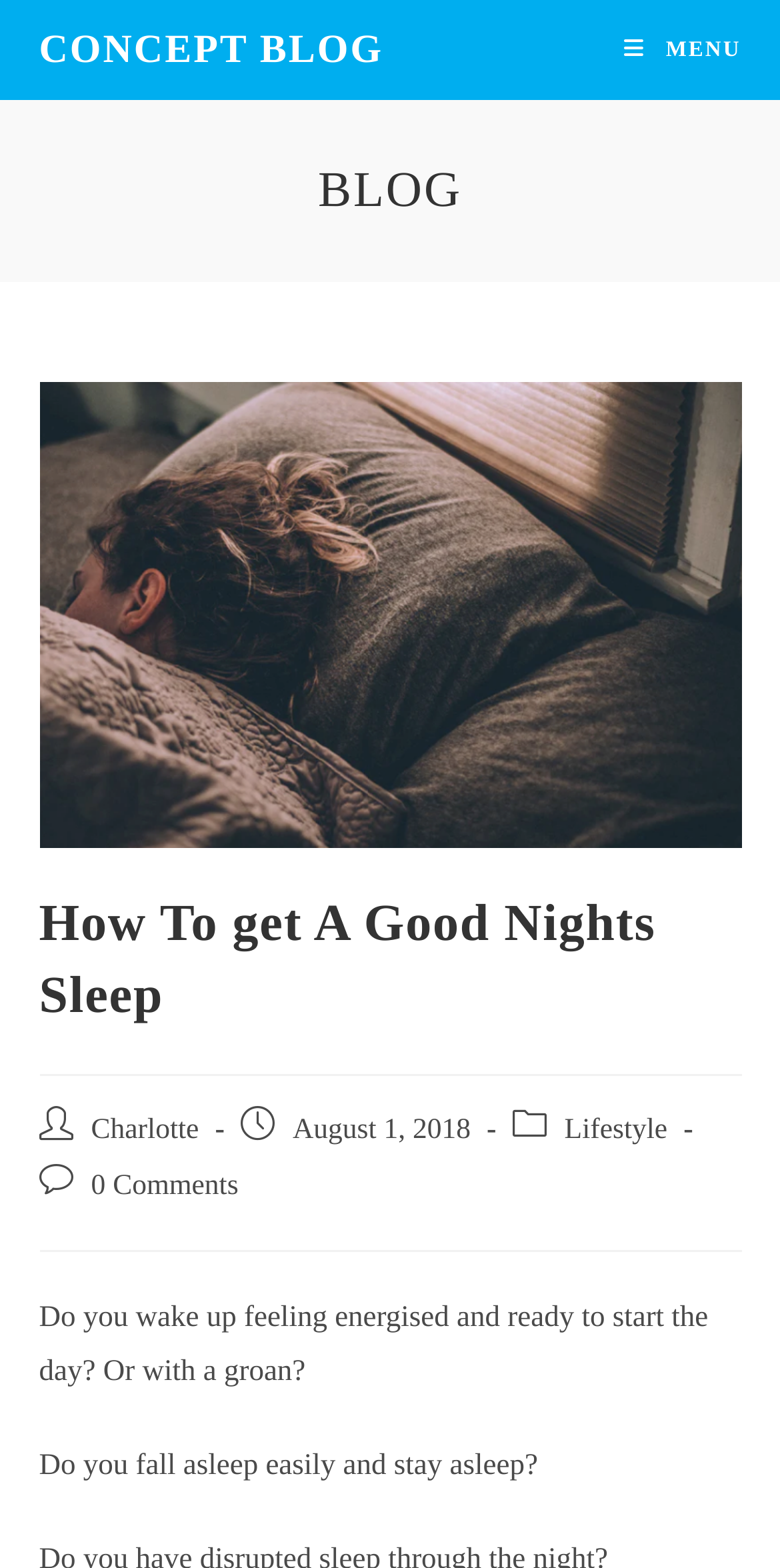Based on the element description Charlotte, identify the bounding box of the UI element in the given webpage screenshot. The coordinates should be in the format (top-left x, top-left y, bottom-right x, bottom-right y) and must be between 0 and 1.

[0.117, 0.71, 0.255, 0.73]